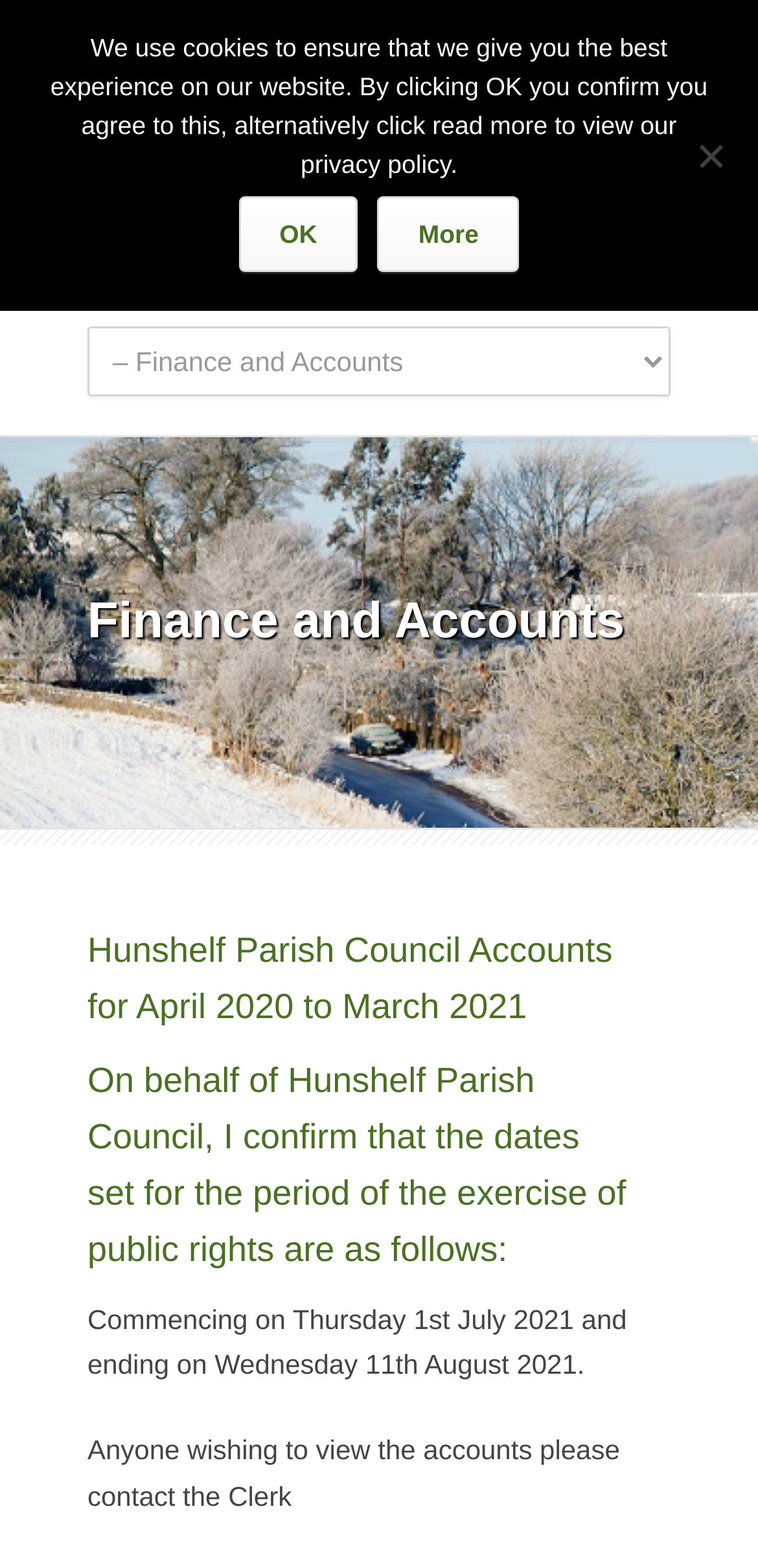Answer the following inquiry with a single word or phrase:
What is the name of the parish council?

Hunshelf Parish Council